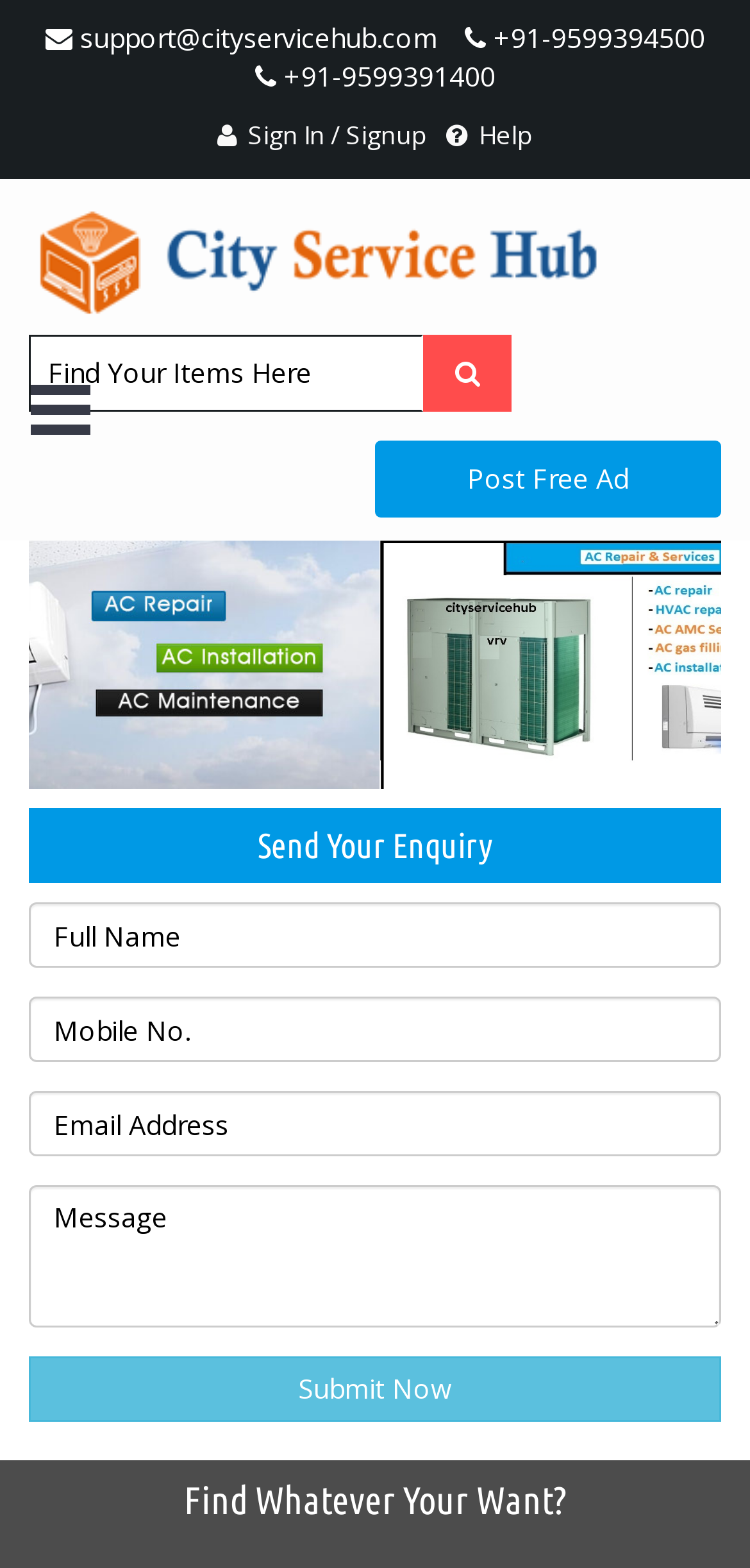Please indicate the bounding box coordinates of the element's region to be clicked to achieve the instruction: "Click the support email link". Provide the coordinates as four float numbers between 0 and 1, i.e., [left, top, right, bottom].

[0.06, 0.012, 0.583, 0.036]